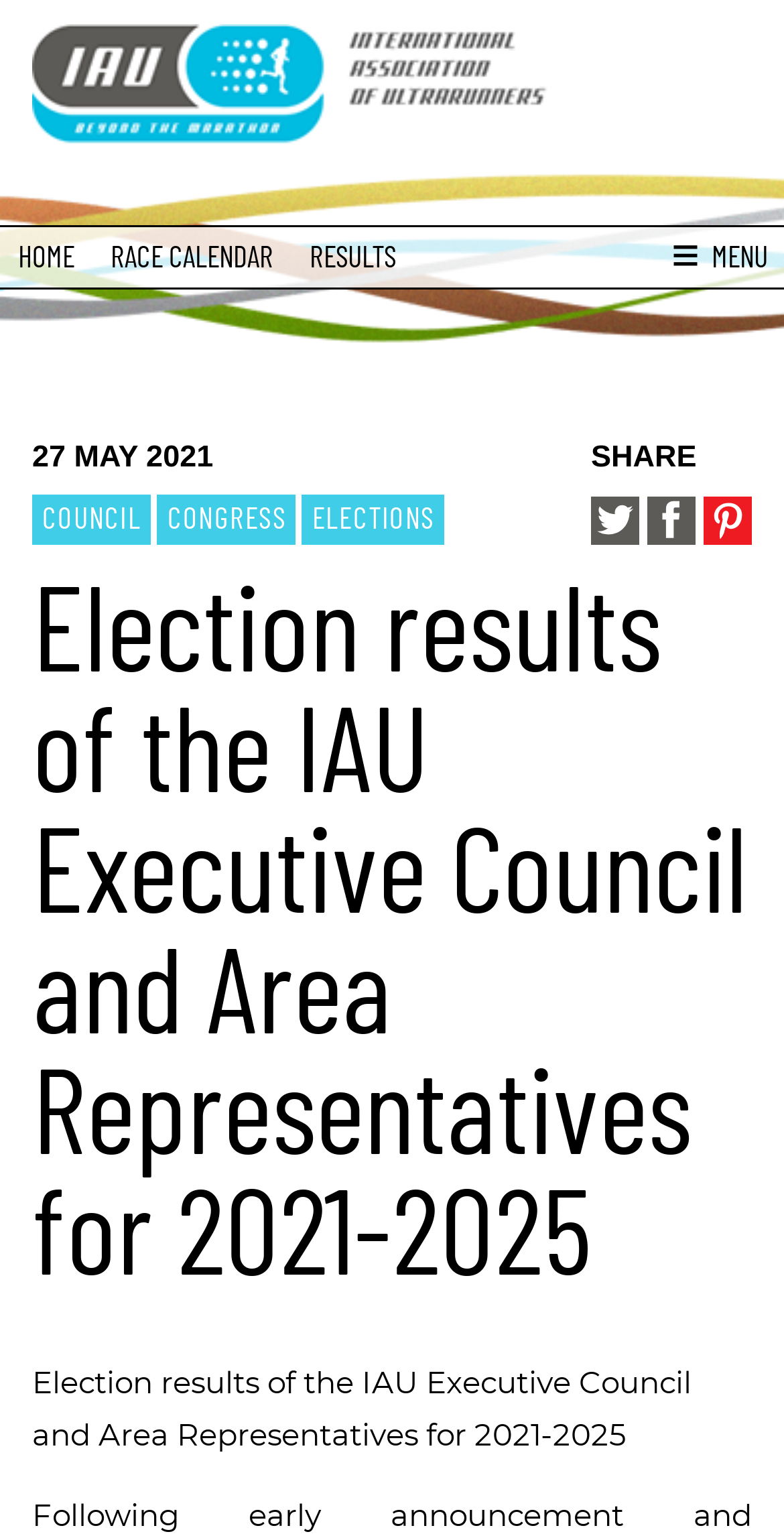Determine the main text heading of the webpage and provide its content.

Election results of the IAU Executive Council and Area Representatives for 2021-2025